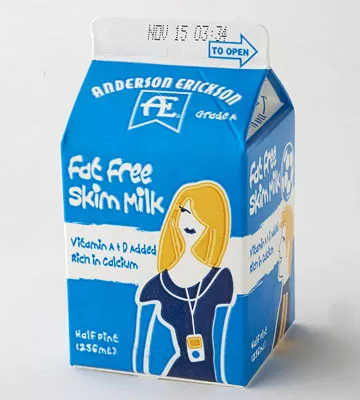Respond to the question with just a single word or phrase: 
What is the purpose of the milk for pregnant women?

Supports calcium intake